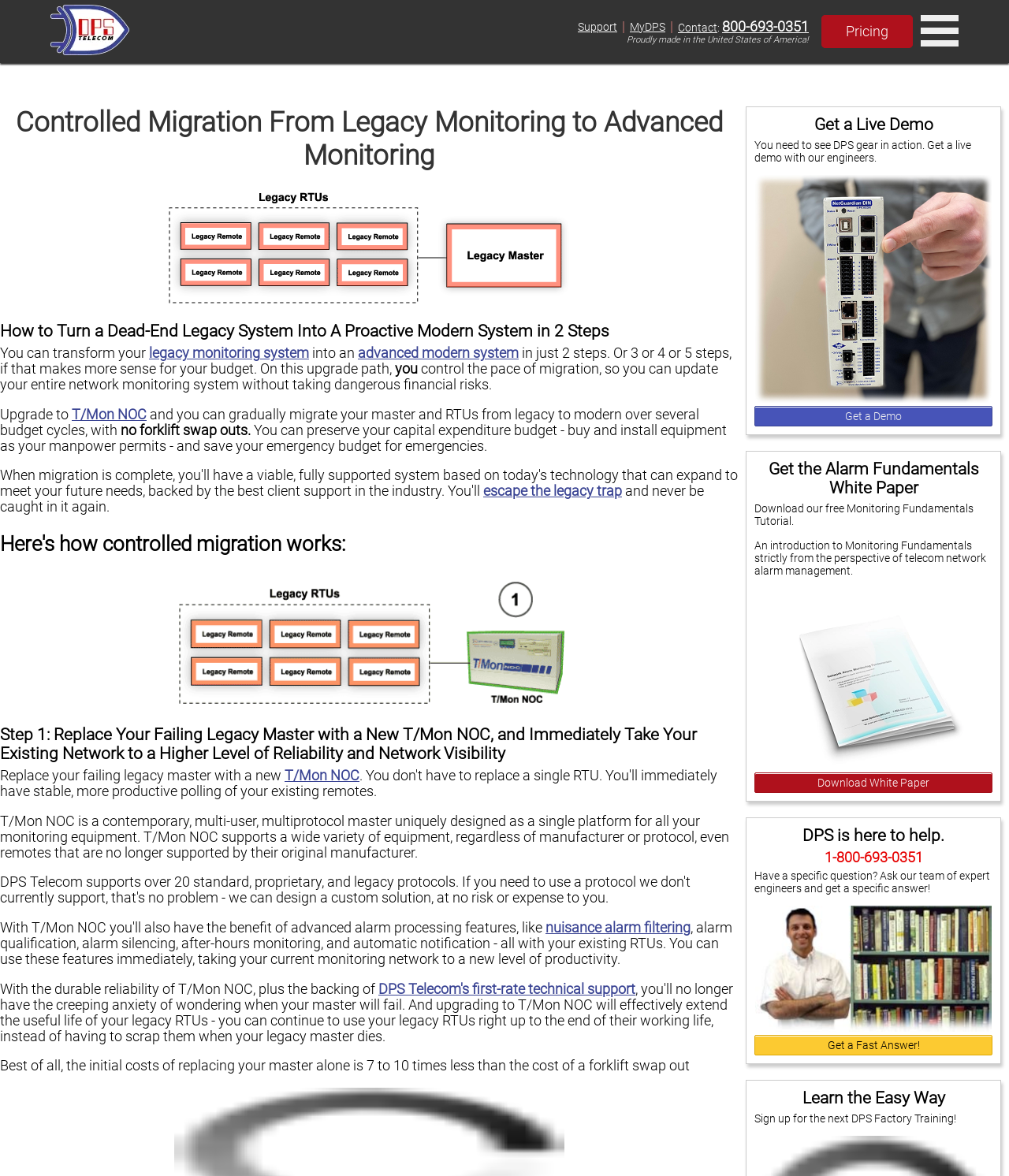Specify the bounding box coordinates of the area that needs to be clicked to achieve the following instruction: "download admit card".

None